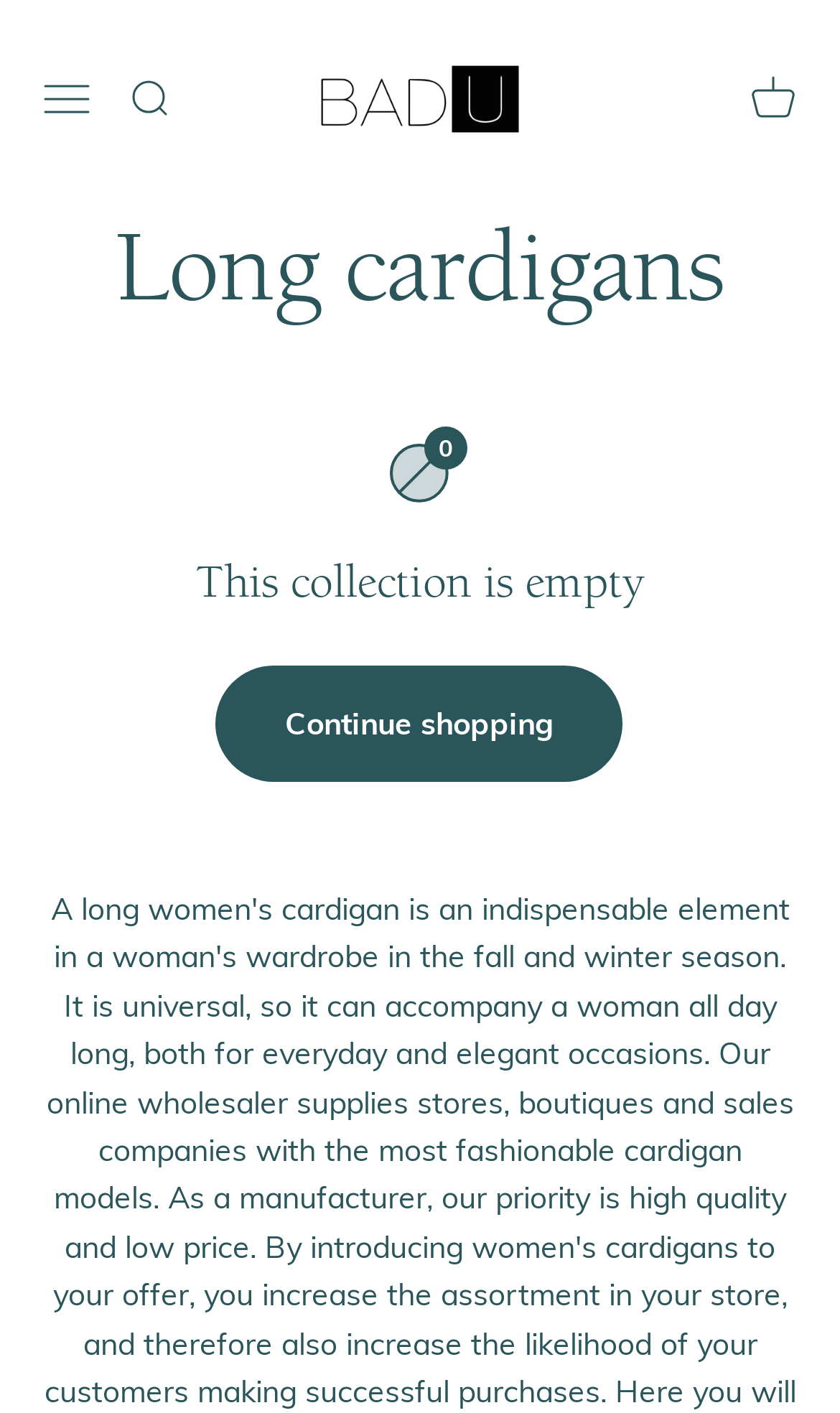Provide a brief response to the question using a single word or phrase: 
What can be done after viewing the empty collection?

Continue shopping